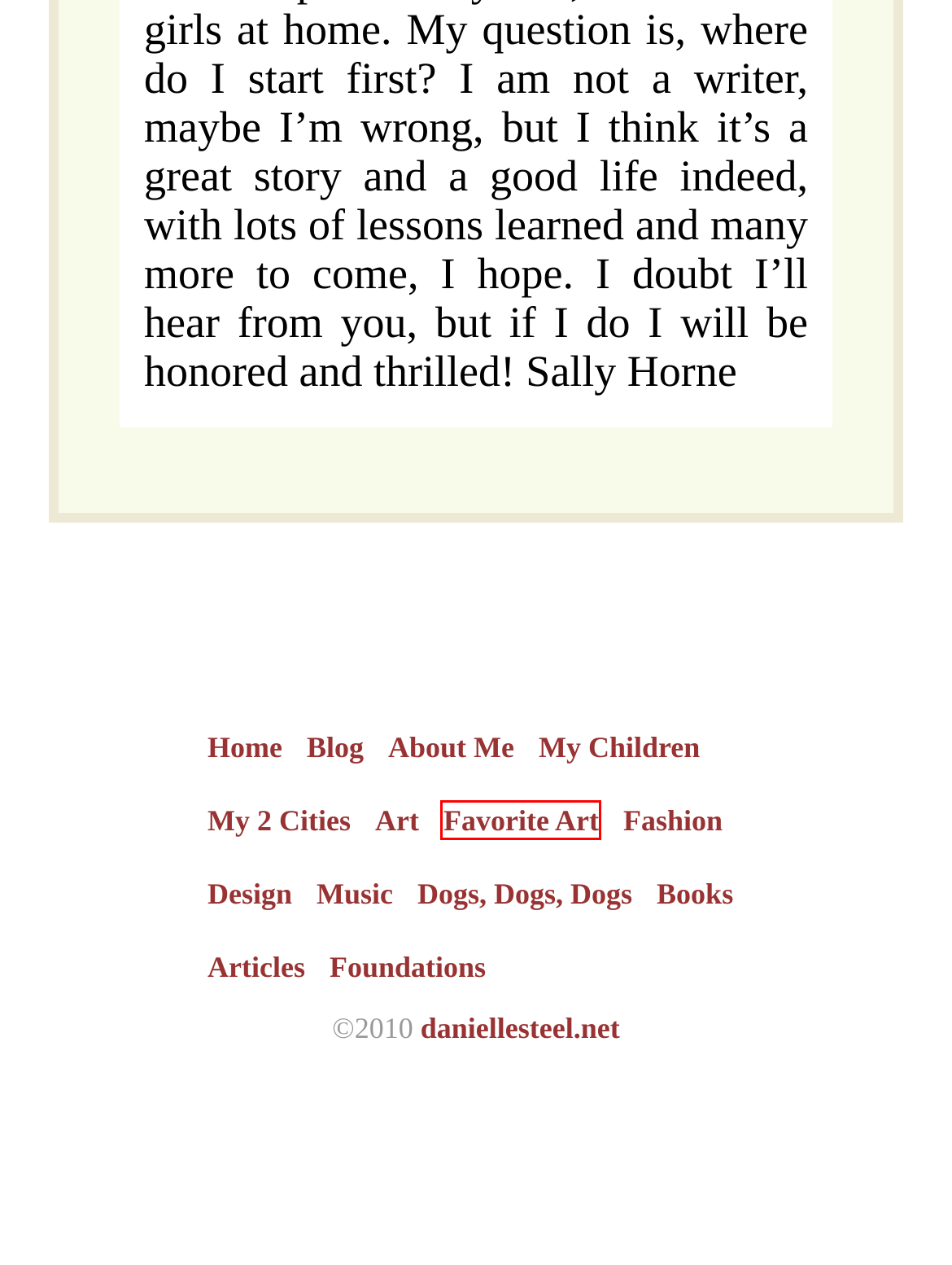Examine the screenshot of a webpage with a red bounding box around a UI element. Select the most accurate webpage description that corresponds to the new page after clicking the highlighted element. Here are the choices:
A. daniellesteel.net : Foundations - daniellesteel.net
B. daniellesteel.net : Favorite Art Archive - daniellesteel.net
C. daniellesteel.net : Fashion - daniellesteel.net
D. daniellesteel.net : Art - daniellesteel.net
E. daniellesteel.net : My 2 Cities - daniellesteel.net
F. daniellesteel.net : My Children - daniellesteel.net
G. daniellesteel.net : Music - daniellesteel.net
H. daniellesteel.net : Design - daniellesteel.net

B